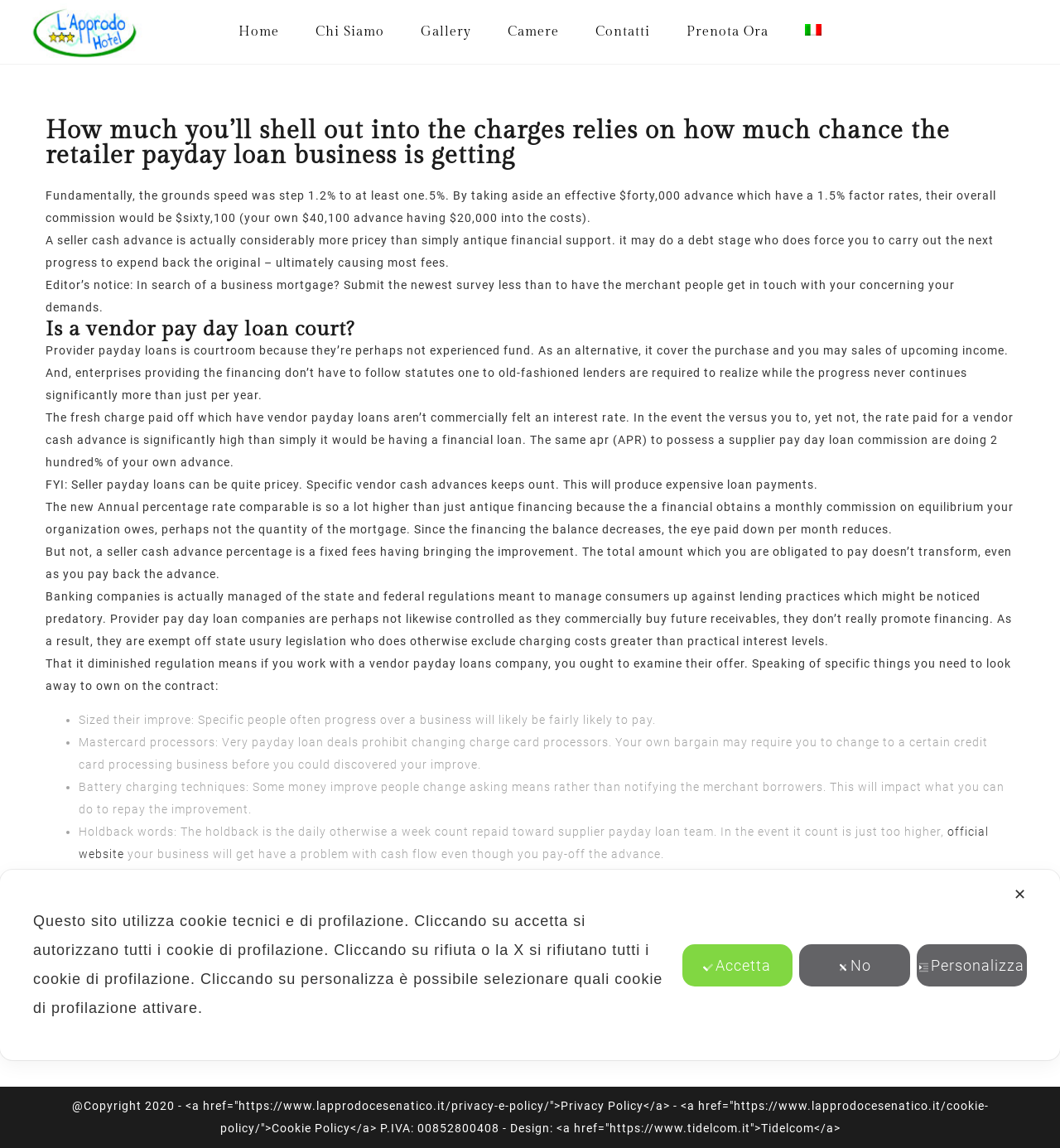What is a seller cash advance?
Using the image, provide a detailed and thorough answer to the question.

Based on the webpage content, a seller cash advance is a type of financing where a business receives an advance on its future income, and in return, the business agrees to repay the advance plus a fee.